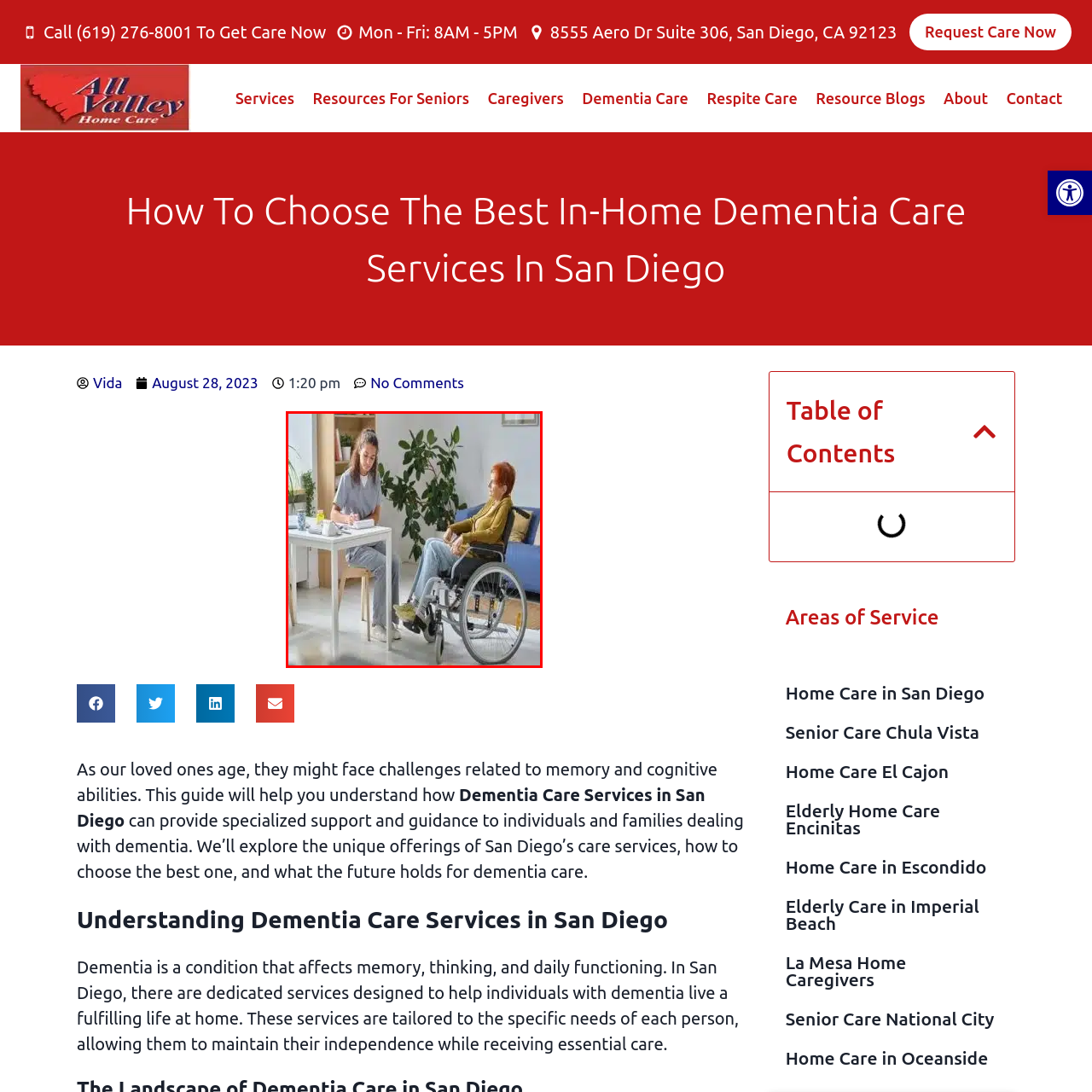Look closely at the section within the red border and give a one-word or brief phrase response to this question: 
What color is the senior woman's sweater?

Yellow